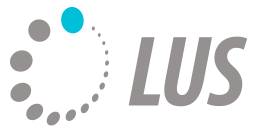Please answer the following question using a single word or phrase: What is the color of the font used in the logo?

Light gray